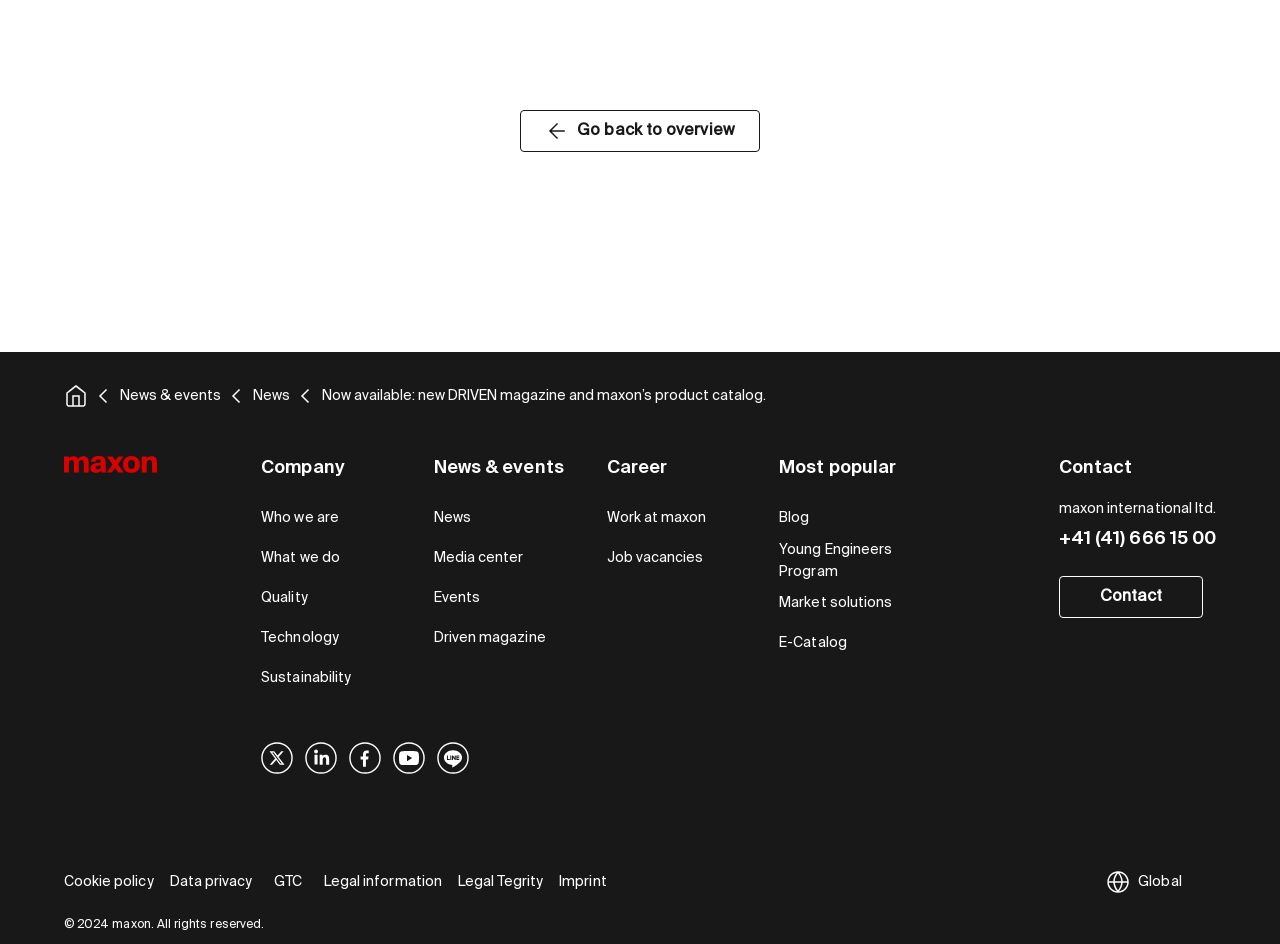Bounding box coordinates must be specified in the format (top-left x, top-left y, bottom-right x, bottom-right y). All values should be floating point numbers between 0 and 1. What are the bounding box coordinates of the UI element described as: +41 (41) 666 15 00

[0.827, 0.551, 0.95, 0.593]